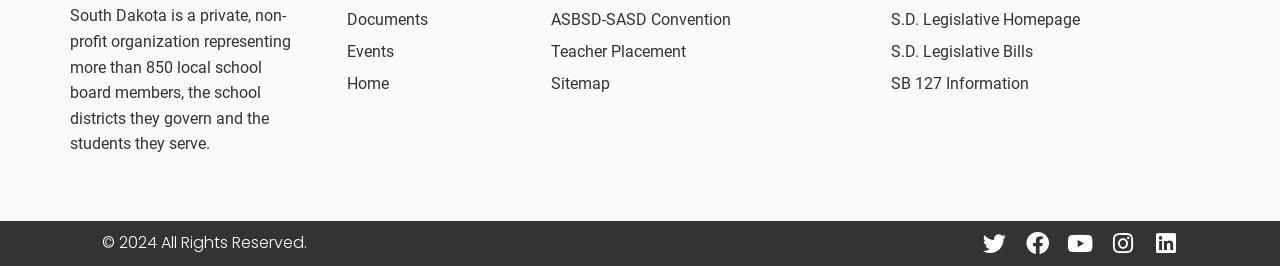Specify the bounding box coordinates of the element's region that should be clicked to achieve the following instruction: "follow on Twitter". The bounding box coordinates consist of four float numbers between 0 and 1, in the format [left, top, right, bottom].

[0.768, 0.872, 0.786, 0.959]